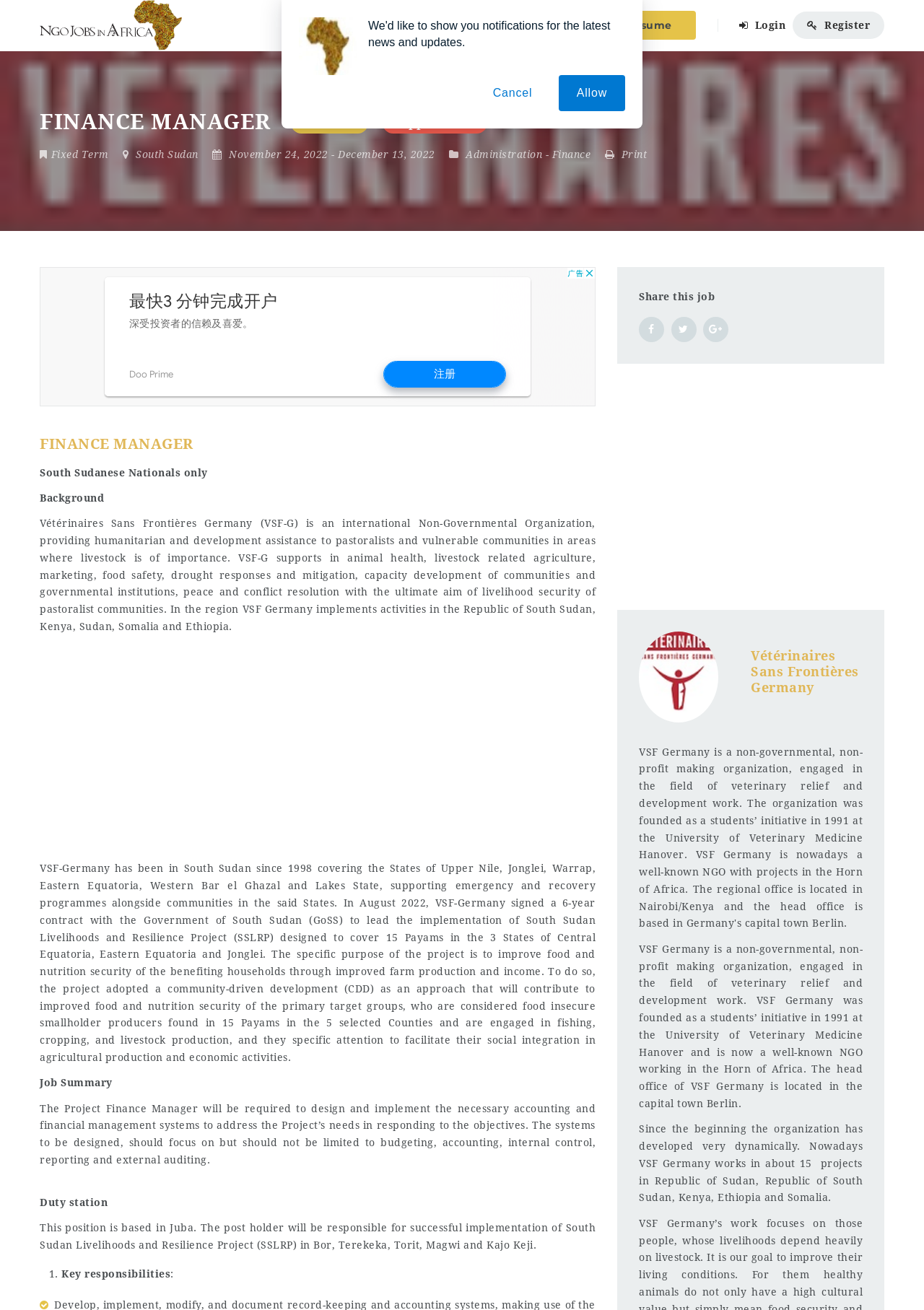Determine the bounding box coordinates of the region I should click to achieve the following instruction: "Click on NGO Jobs In Africa". Ensure the bounding box coordinates are four float numbers between 0 and 1, i.e., [left, top, right, bottom].

[0.043, 0.0, 0.197, 0.039]